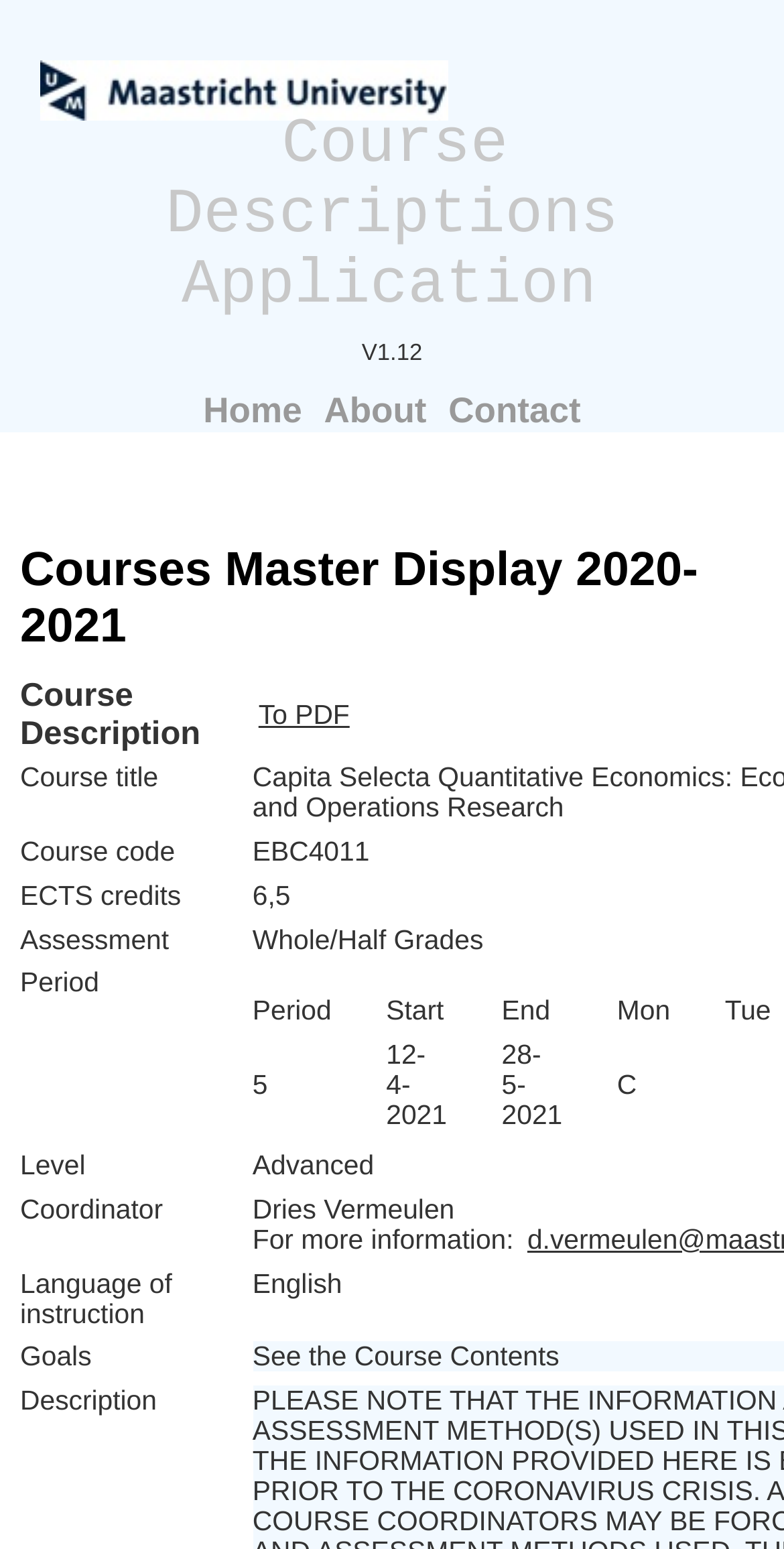What is the version of the Course Descriptions Application?
Answer the question with just one word or phrase using the image.

V1.12